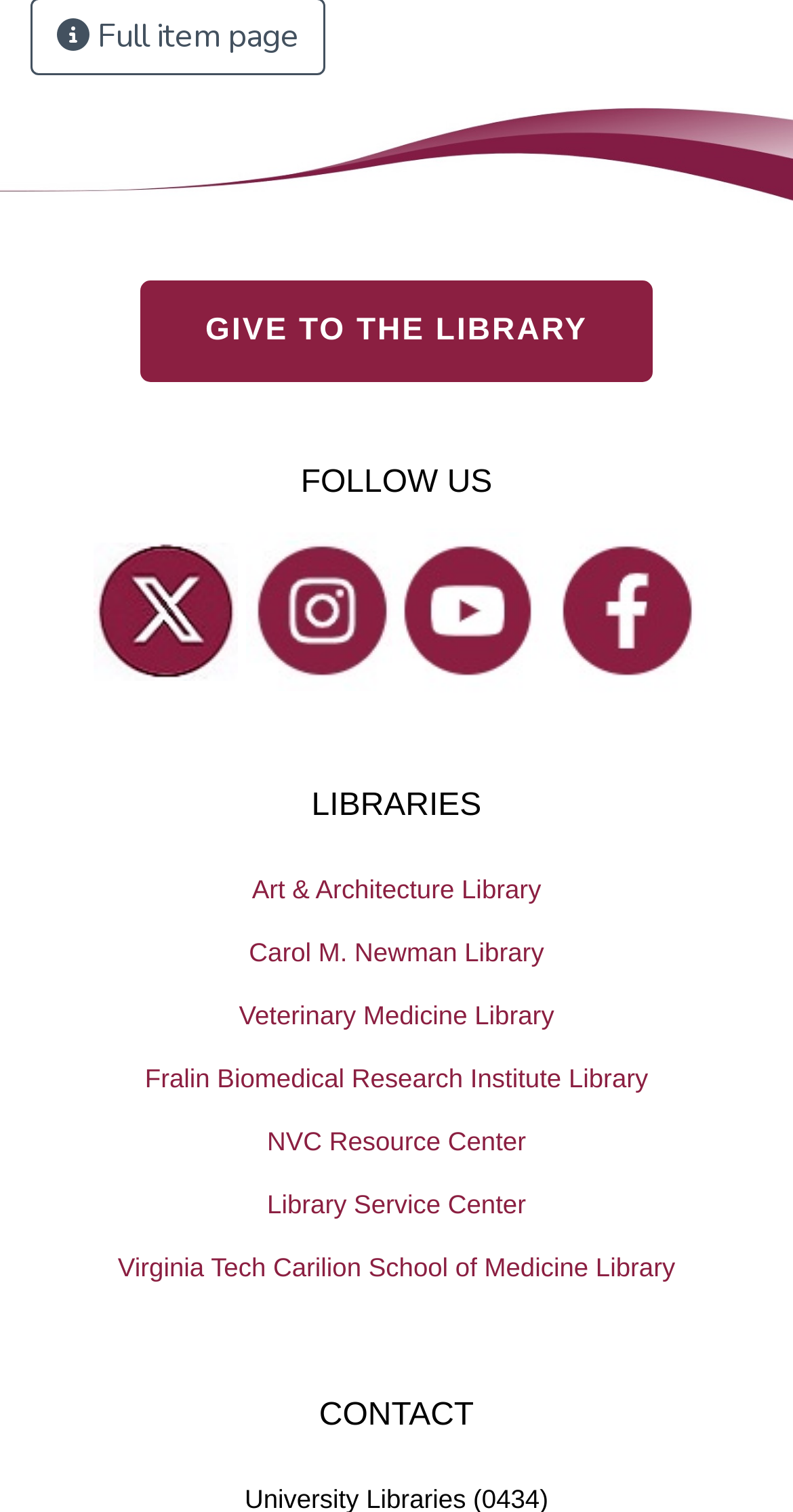Given the element description GIVE TO THE LIBRARY, identify the bounding box coordinates for the UI element on the webpage screenshot. The format should be (top-left x, top-left y, bottom-right x, bottom-right y), with values between 0 and 1.

[0.177, 0.186, 0.823, 0.253]